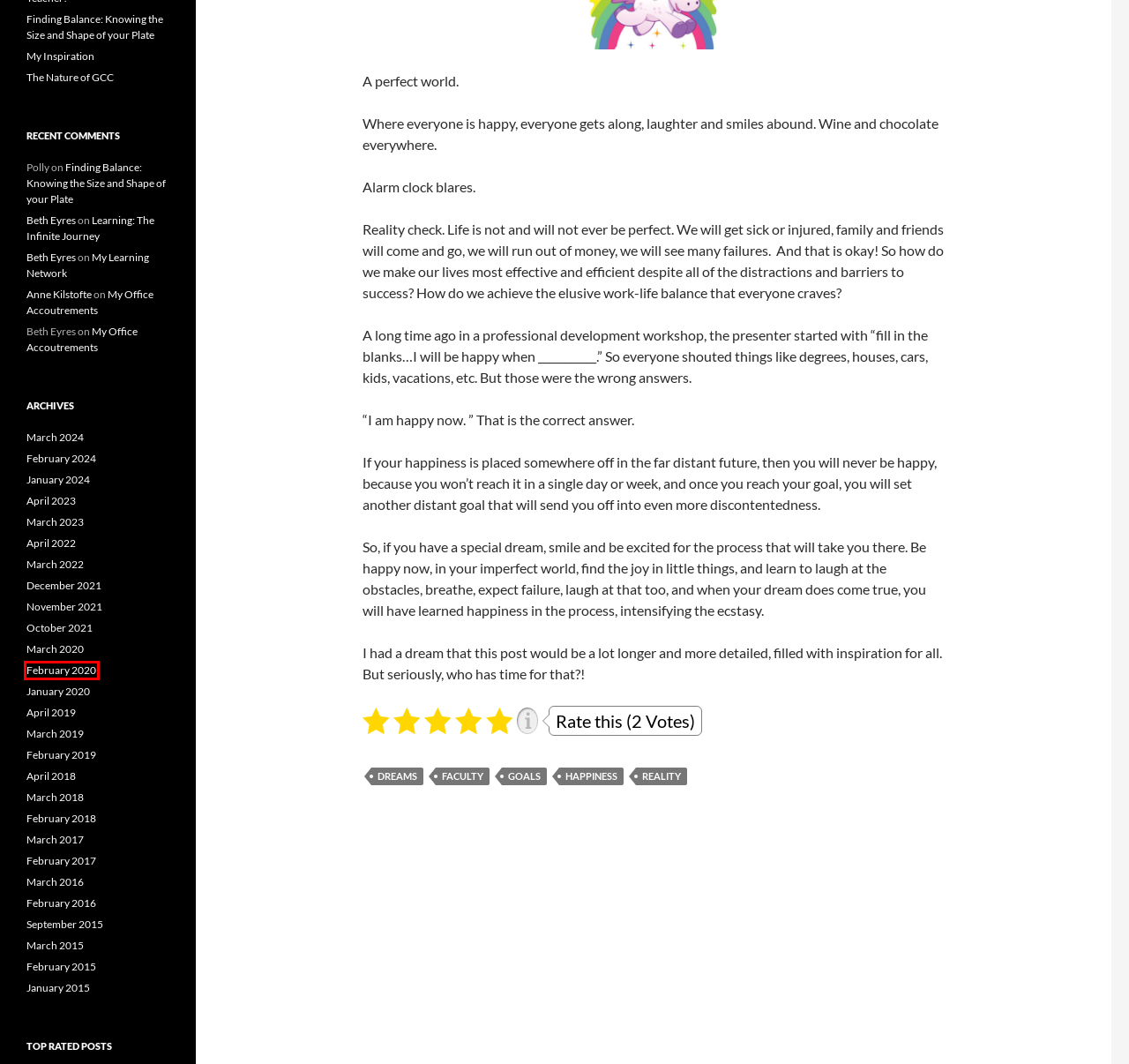You are presented with a screenshot of a webpage that includes a red bounding box around an element. Determine which webpage description best matches the page that results from clicking the element within the red bounding box. Here are the candidates:
A. October | 2021 | Write 6×6
B. Dreams | Write 6×6
C. February | 2017 | Write 6×6
D. My Office Accoutrements | Write 6×6
E. goals | Write 6×6
F. The Nature of GCC | Write 6×6
G. February | 2015 | Write 6×6
H. February | 2020 | Write 6×6

H